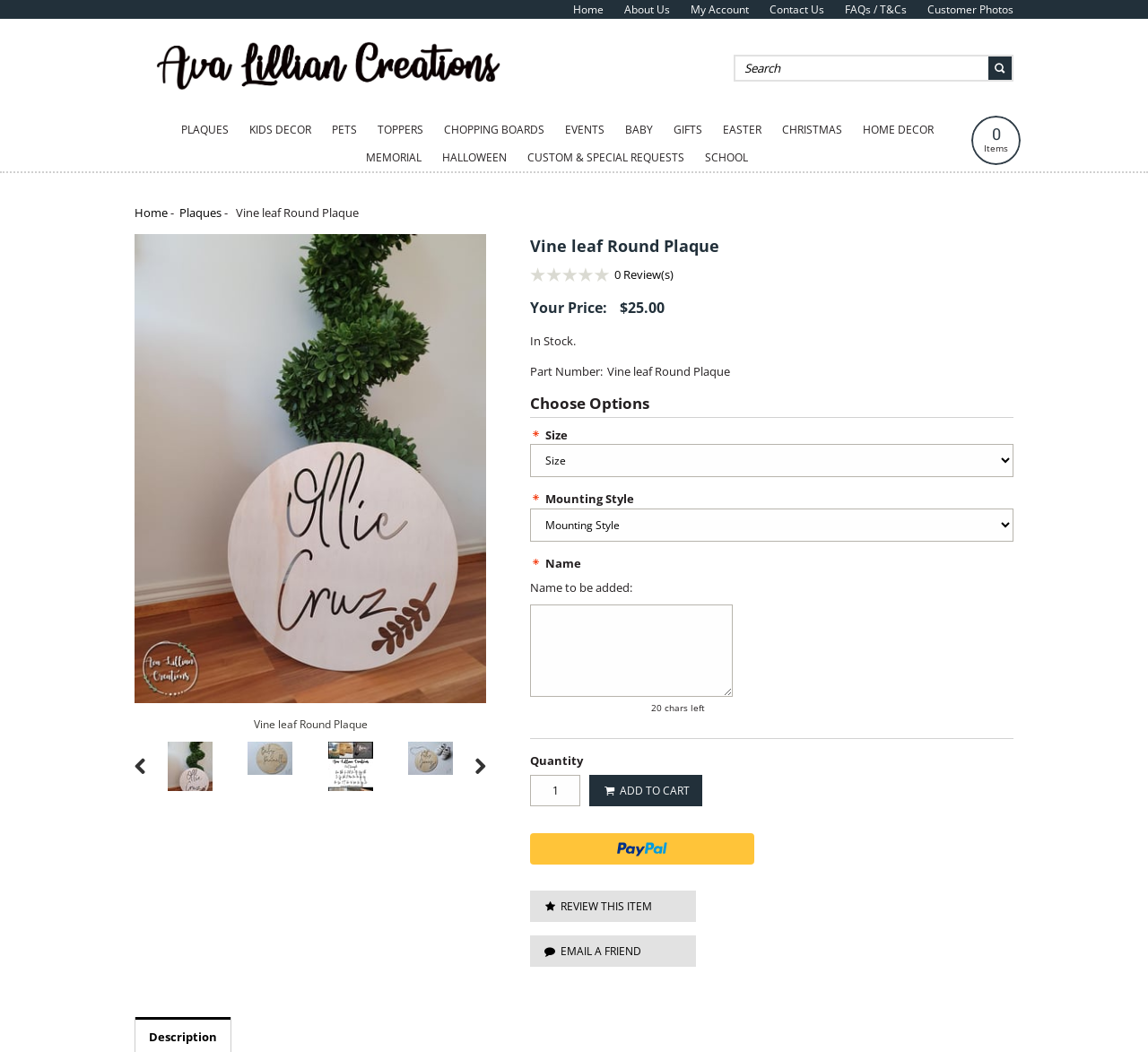Is the Vine leaf Round Plaque in stock?
Give a single word or phrase as your answer by examining the image.

Yes